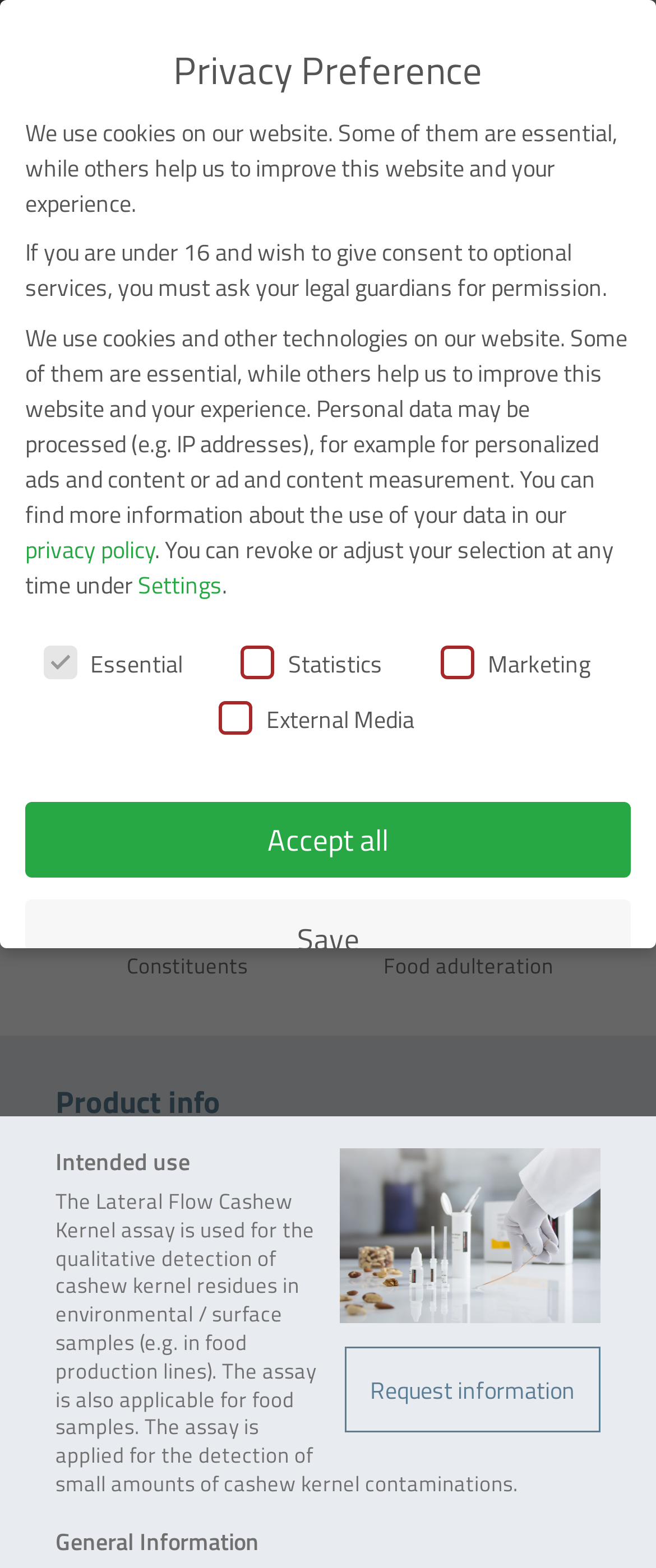Can you look at the image and give a comprehensive answer to the question:
What is the last section of the product information?

The last section of the product information can be found by looking at the heading elements in the 'Product info' section. The last heading element has the text 'General Information', indicating the final section of the product information.